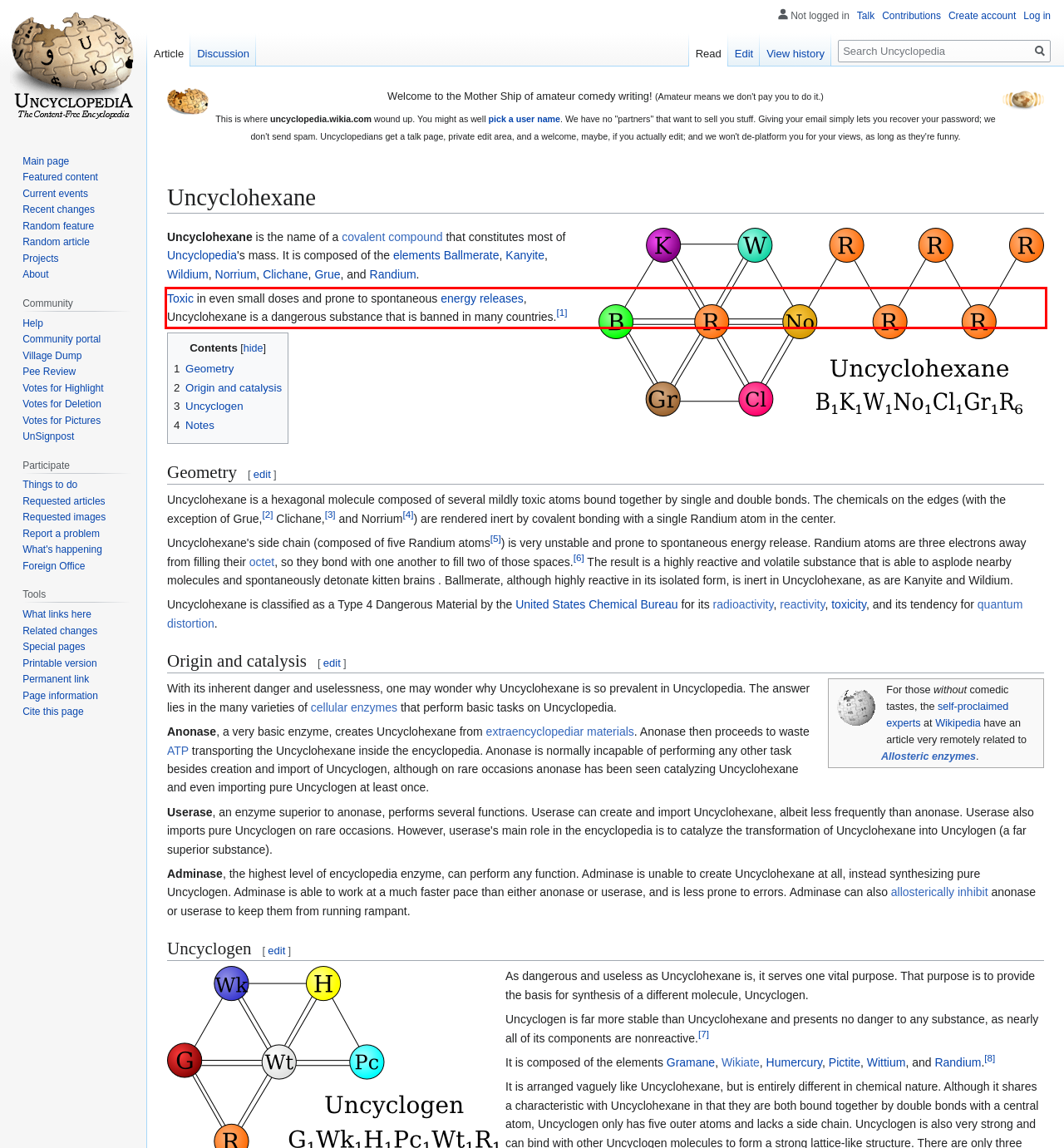Given a screenshot of a webpage with a red bounding box, please identify and retrieve the text inside the red rectangle.

Toxic in even small doses and prone to spontaneous energy releases, Uncyclohexane is a dangerous substance that is banned in many countries.[1]